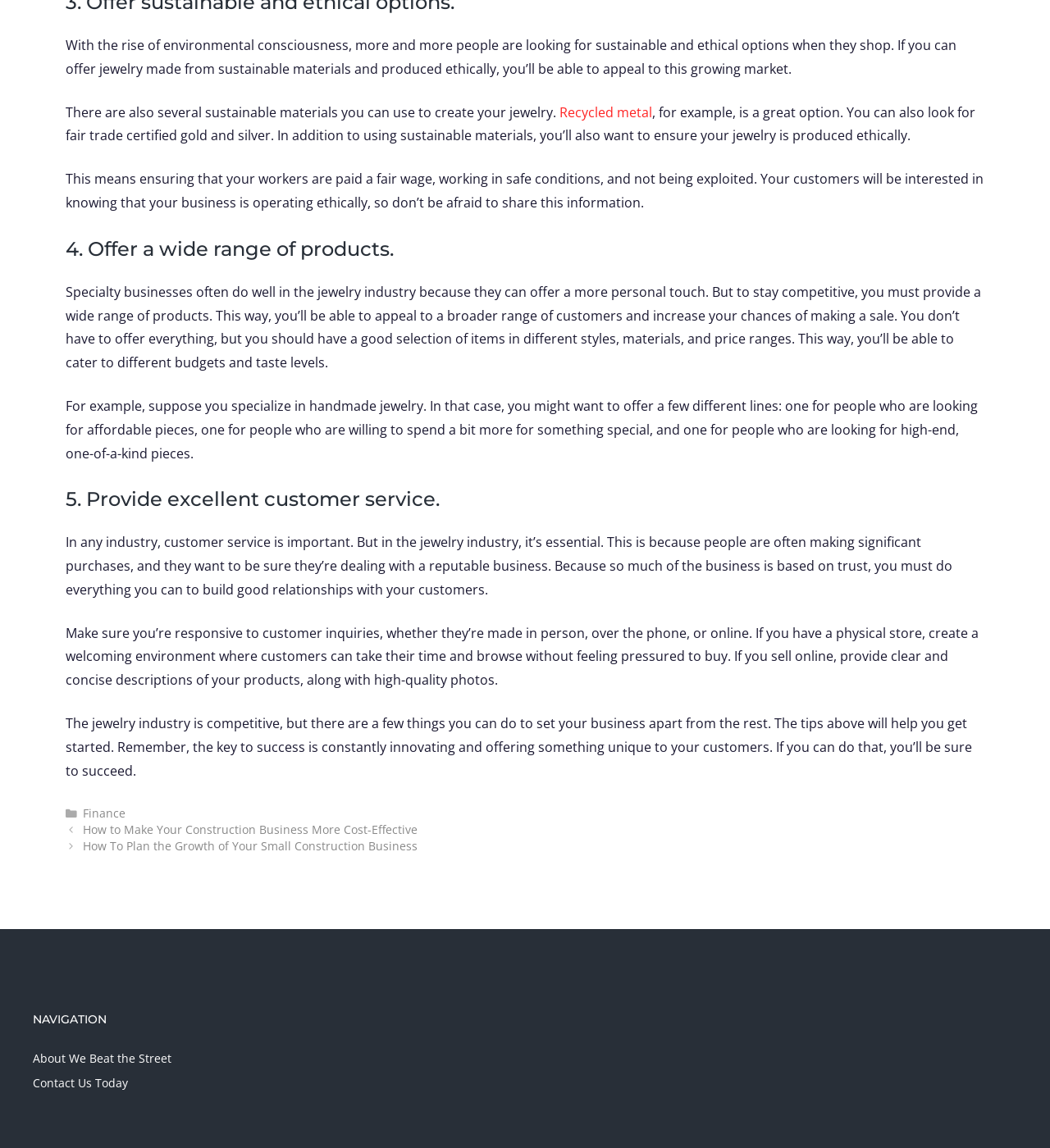Provide the bounding box coordinates, formatted as (top-left x, top-left y, bottom-right x, bottom-right y), with all values being floating point numbers between 0 and 1. Identify the bounding box of the UI element that matches the description: About We Beat the Street

[0.031, 0.915, 0.163, 0.928]